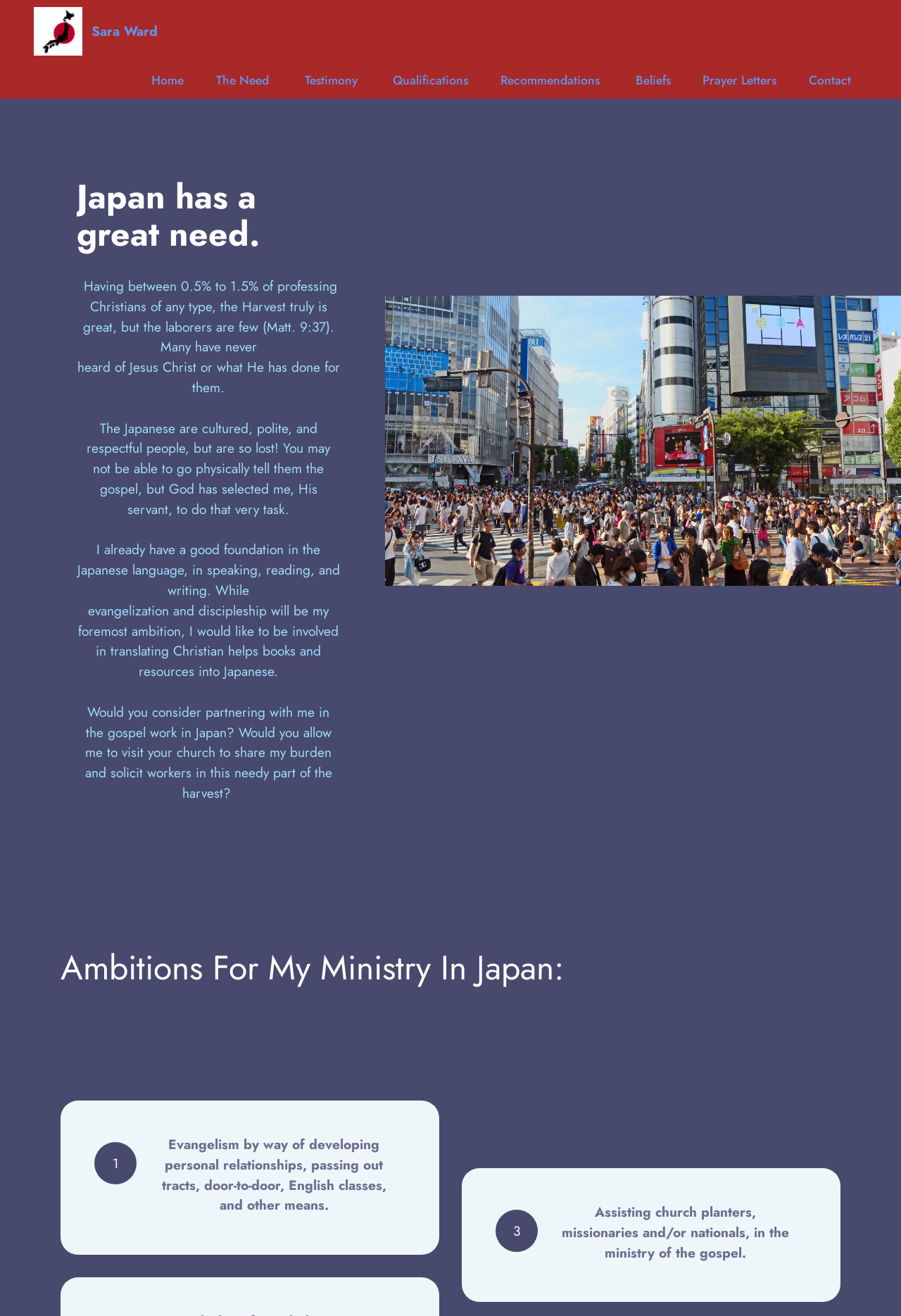Extract the bounding box for the UI element that matches this description: "Recommendations".

[0.551, 0.054, 0.67, 0.068]